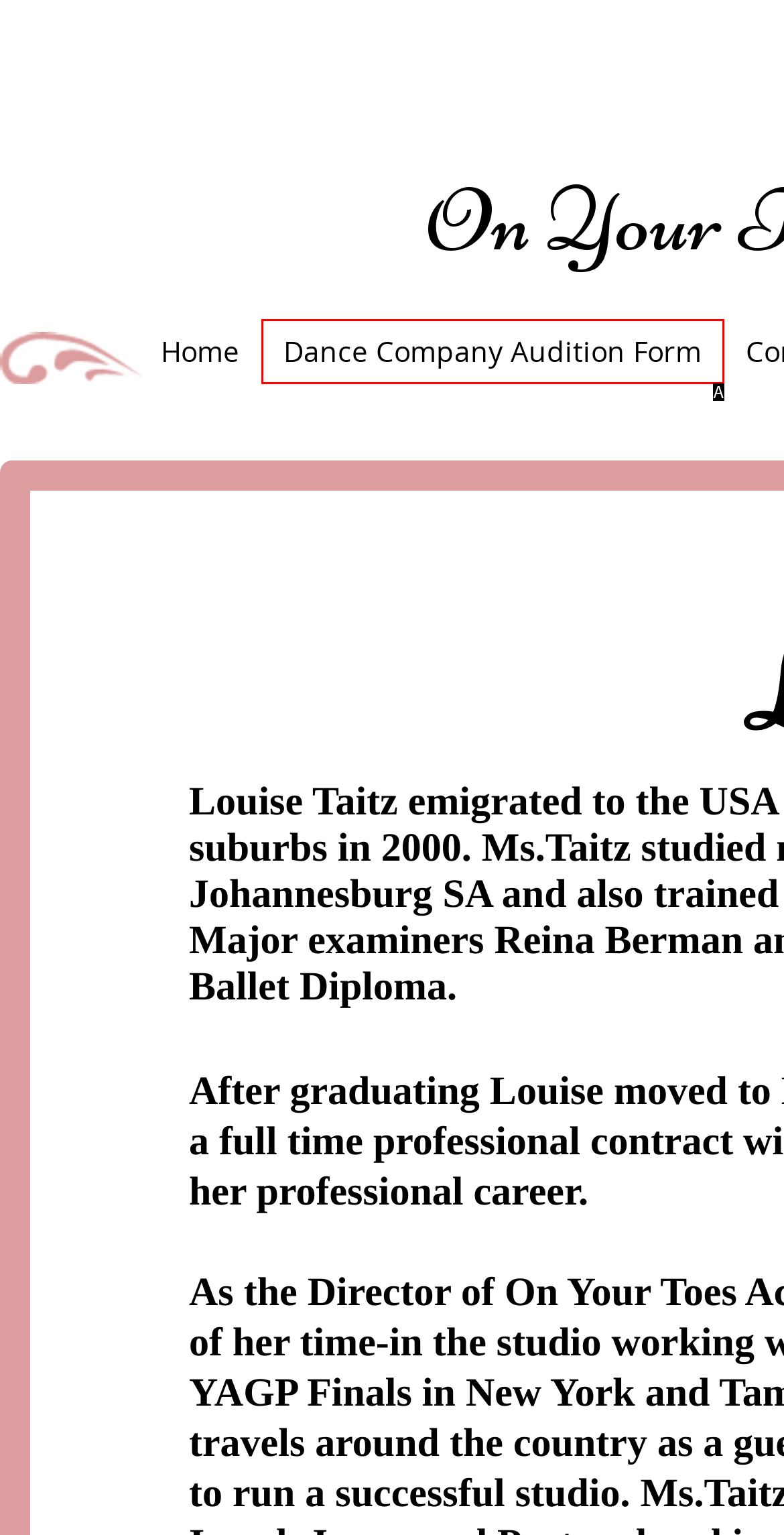Identify the matching UI element based on the description: Dance Company Audition Form
Reply with the letter from the available choices.

A